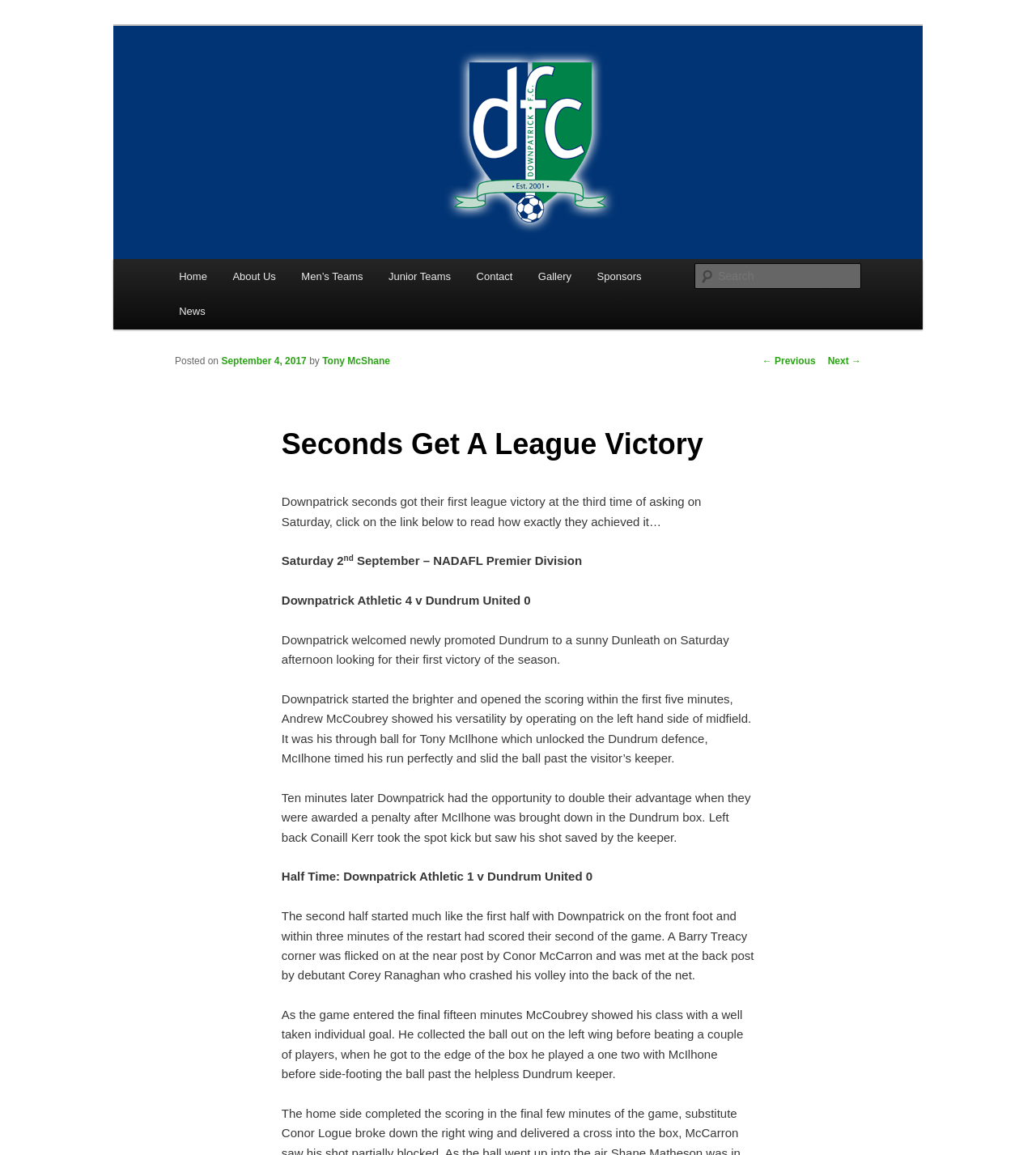Refer to the image and provide an in-depth answer to the question: 
What is the position of Andrew McCoubrey in the match?

The position of Andrew McCoubrey can be found in the text 'Andrew McCoubrey showed his versatility by operating on the left hand side of midfield.' which is located in the middle of the webpage. This text indicates that Andrew McCoubrey played on the left hand side of midfield.